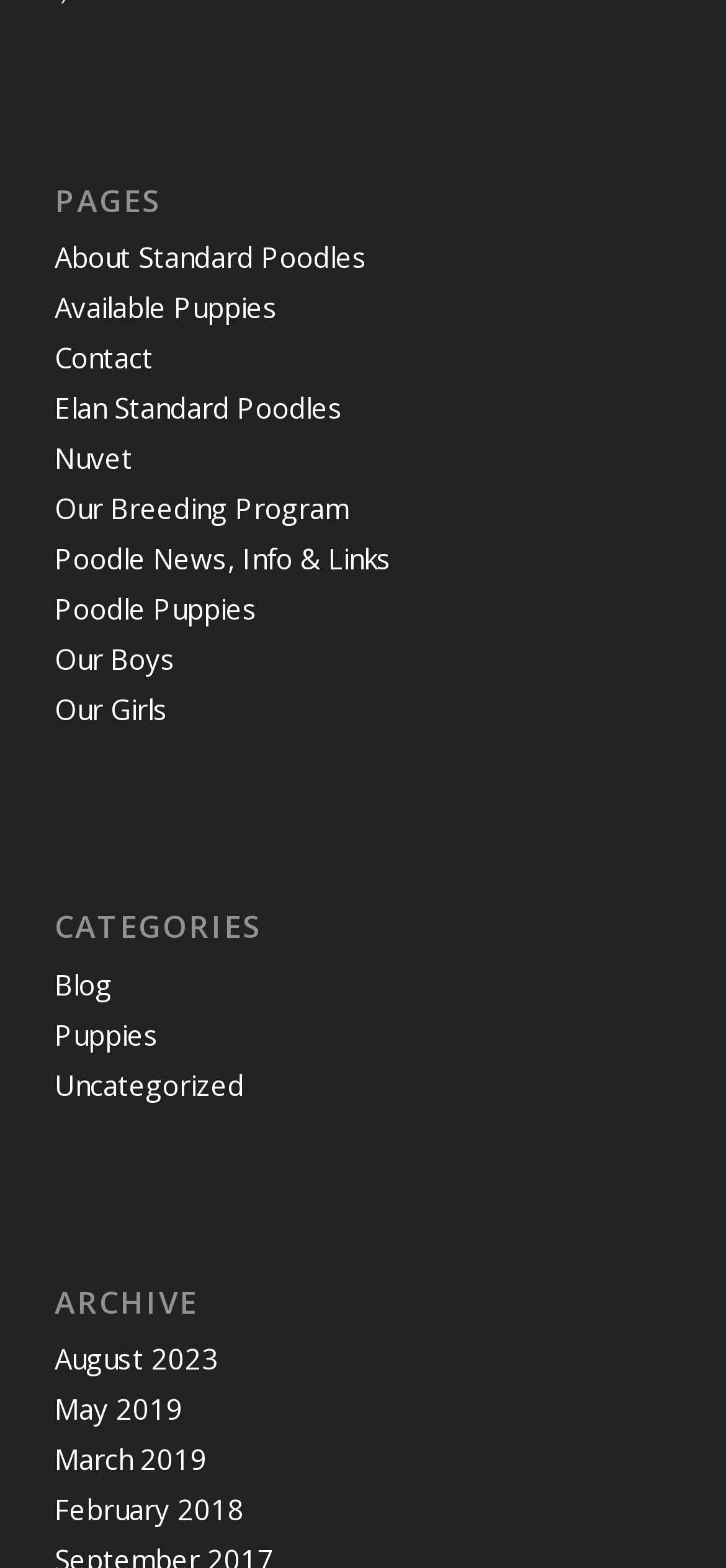Provide the bounding box coordinates of the section that needs to be clicked to accomplish the following instruction: "Read Poodle News and Information."

[0.075, 0.345, 0.539, 0.368]